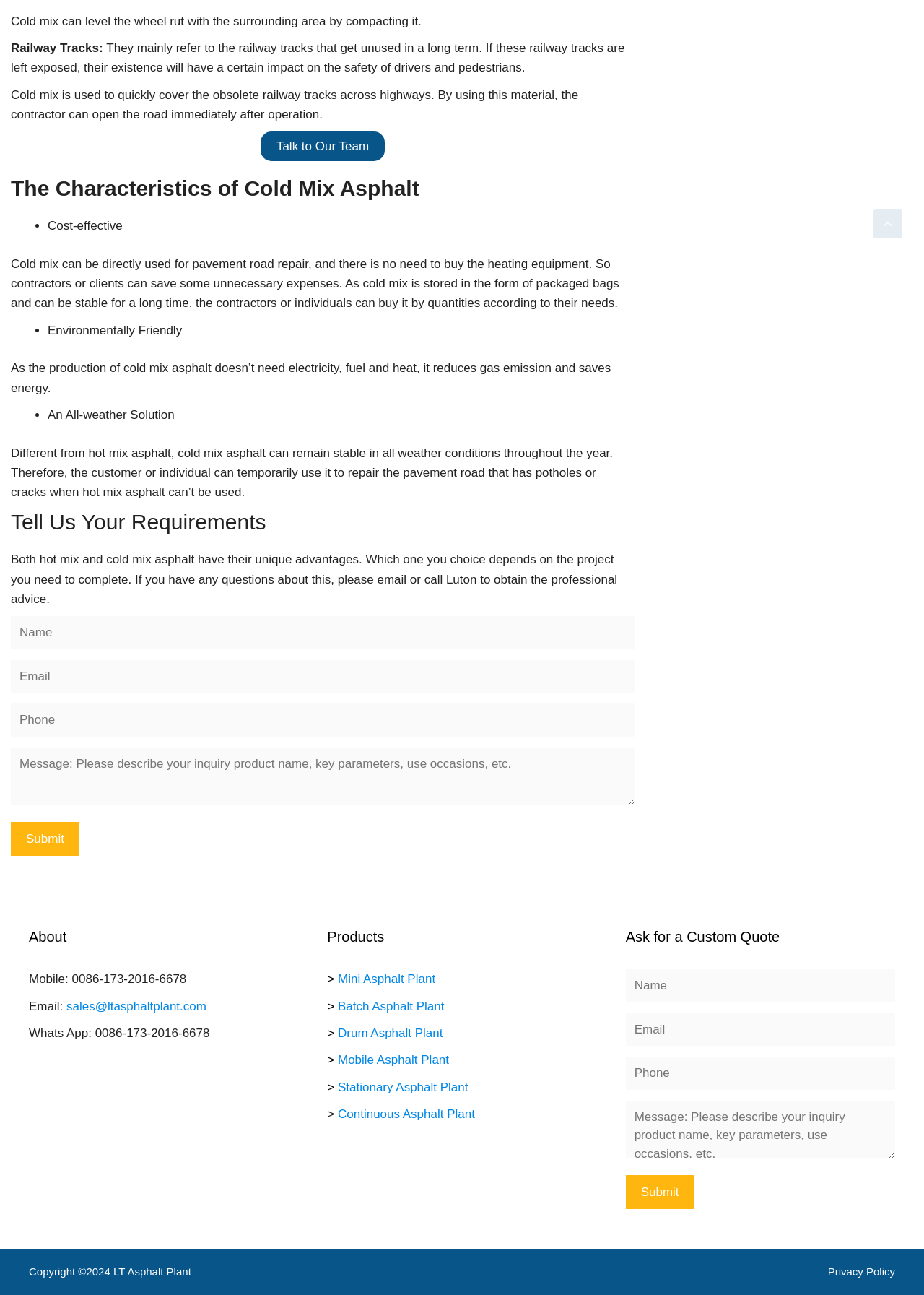How can I contact Luton for professional advice?
From the screenshot, supply a one-word or short-phrase answer.

Email or call